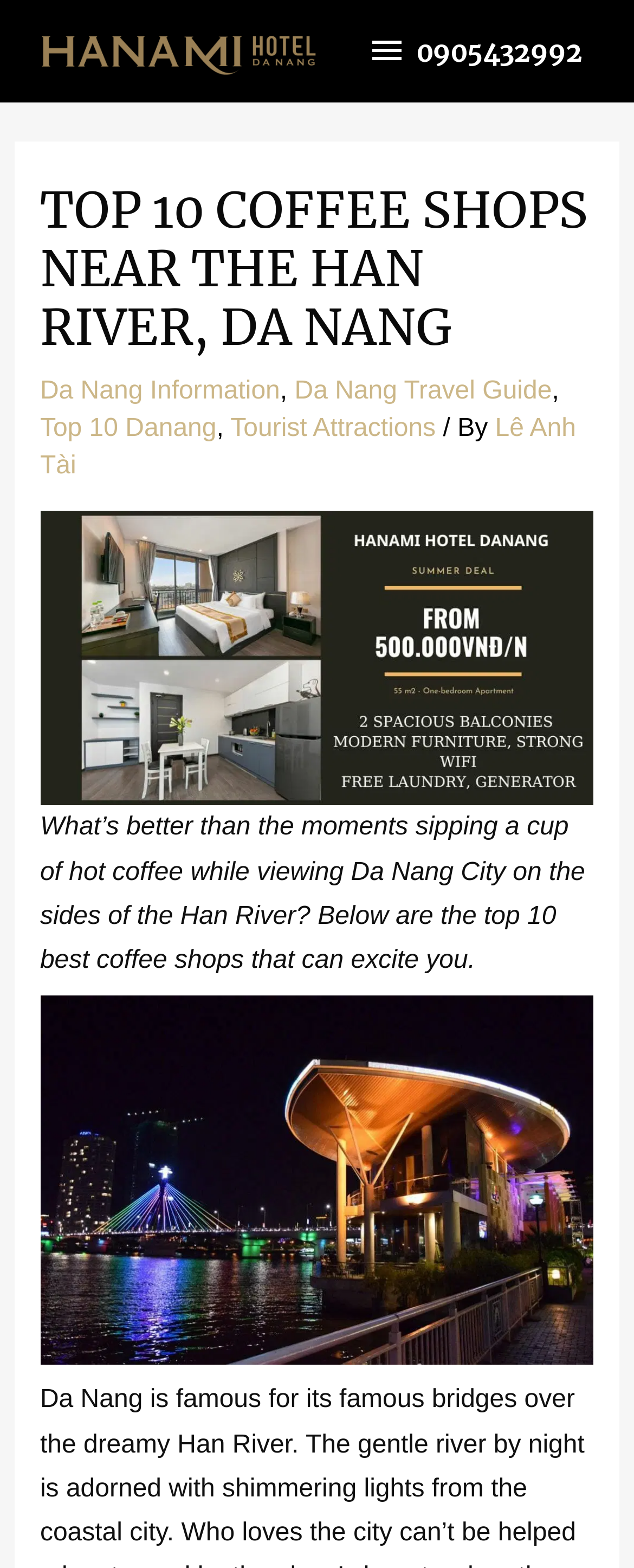Could you provide the bounding box coordinates for the portion of the screen to click to complete this instruction: "View Memory Lounge image"?

[0.063, 0.635, 0.937, 0.871]